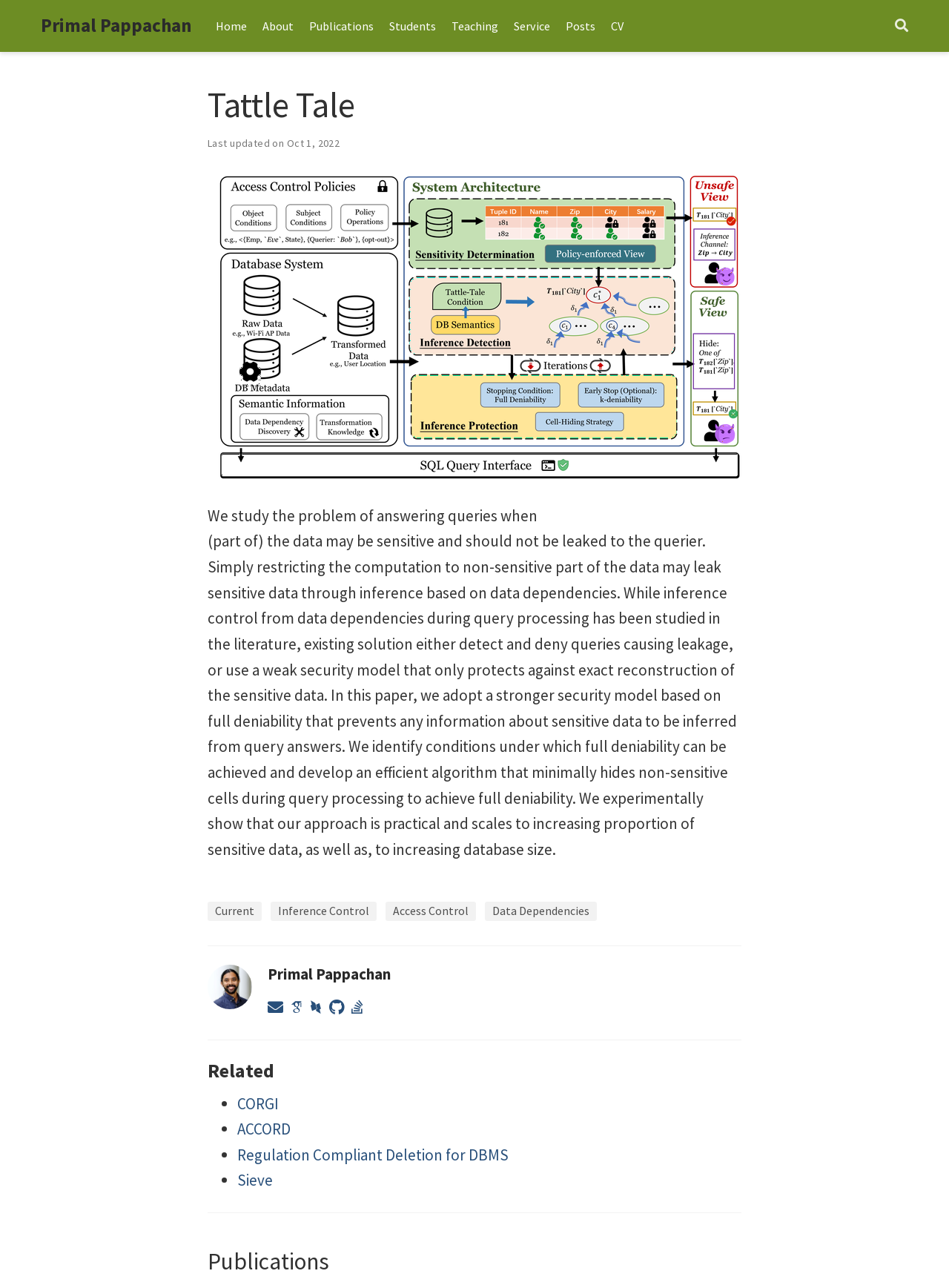Identify the coordinates of the bounding box for the element that must be clicked to accomplish the instruction: "read about preventing inferences through data dependencies on sensitive data".

[0.219, 0.412, 0.777, 0.667]